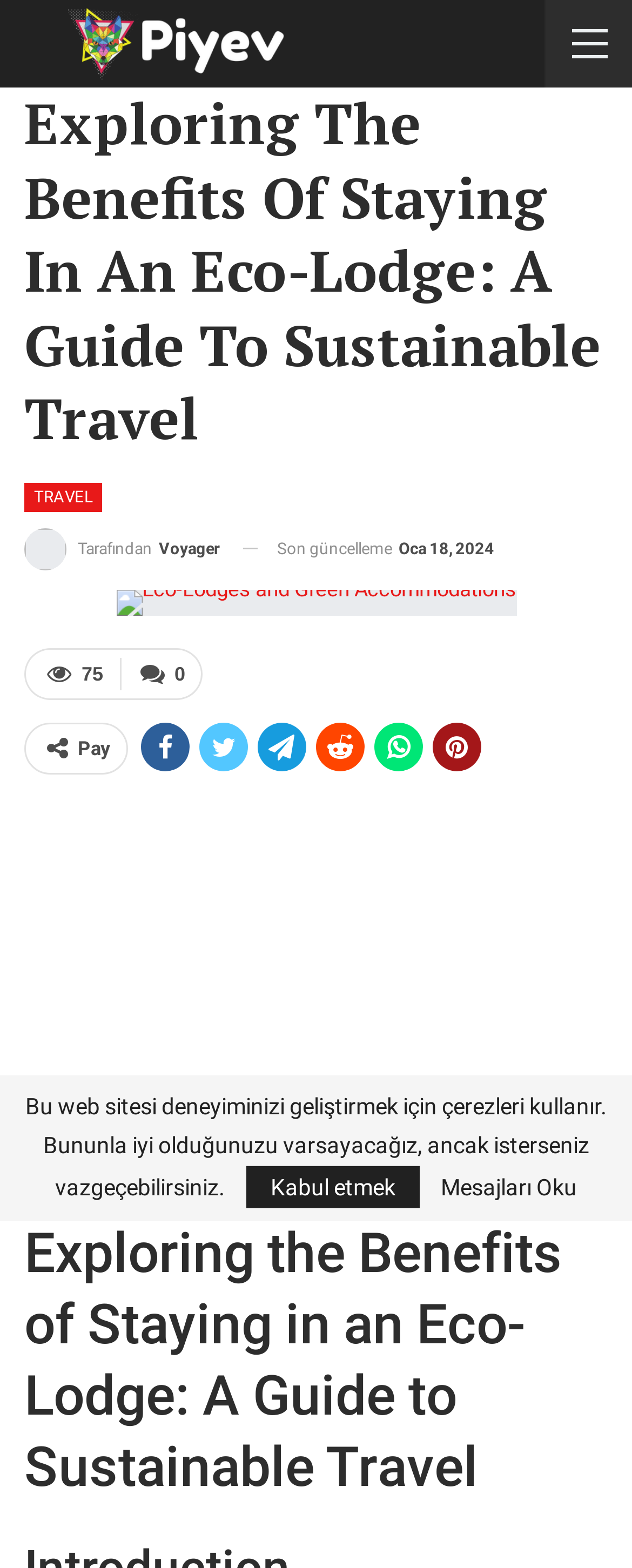Extract the primary headline from the webpage and present its text.

Exploring The Benefits Of Staying In An Eco-Lodge: A Guide To Sustainable Travel